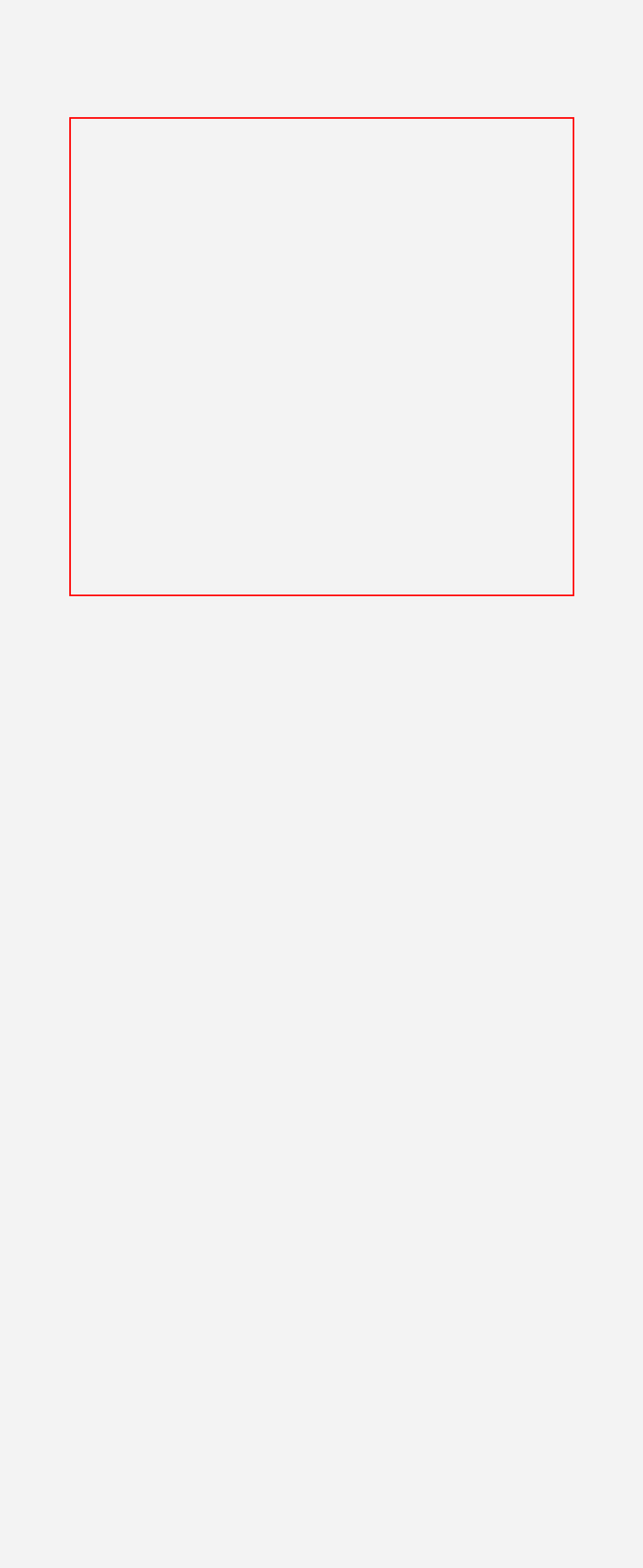Within the provided webpage screenshot, find the red rectangle bounding box and perform OCR to obtain the text content.

It gets stuck staring at the heart of gold and looking toward the doorway. I can see the Colossus just chilling and walking around far in the background. It never actually got close enough to the heart to even remove the gold from the walls, but did enter the neighboring room. It apparently did get close enough to fire the ending though. I hear the first bit of the ending narration, but it just stops after that and the camera just stays looking at the heart.